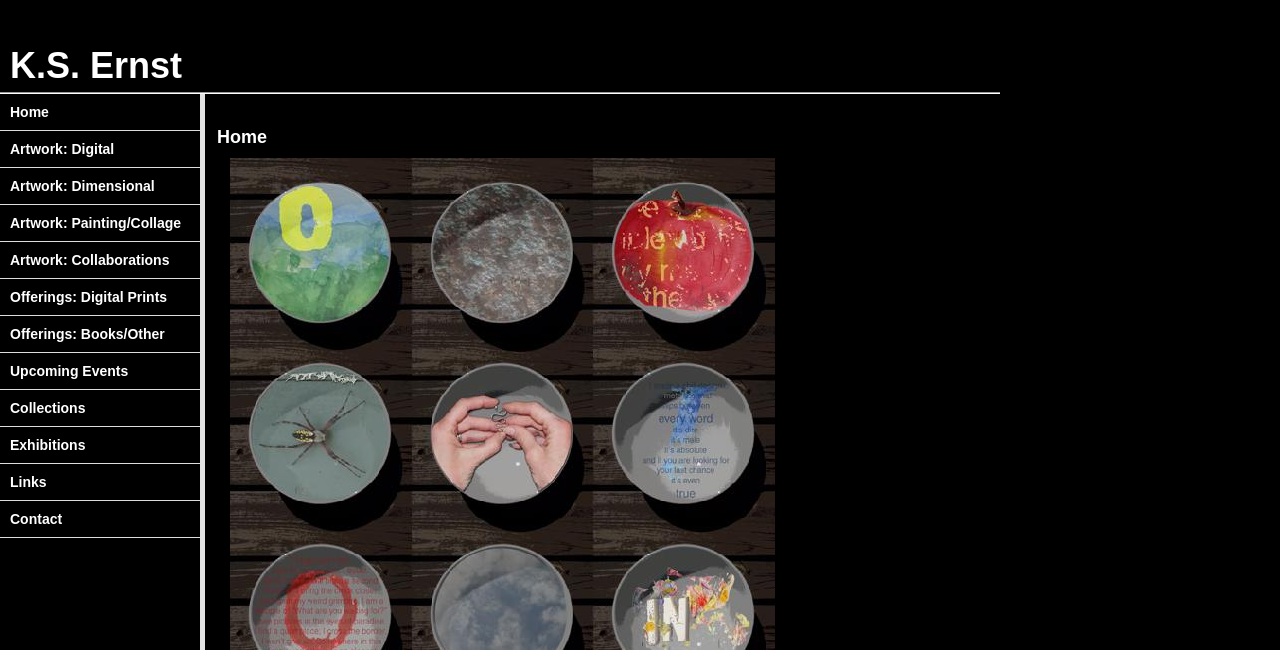Generate a thorough caption detailing the webpage content.

The webpage is dedicated to showcasing the work and information of K.S. Ernst. At the top, there is a large heading with the name "K.S. Ernst". Below this heading, there is a navigation menu consisting of 11 links, each with a corresponding heading. These links are arranged vertically, with "Home" at the top, followed by "Artwork" categories, "Offerings", "Upcoming Events", "Collections", "Exhibitions", "Links", and finally "Contact" at the bottom.

To the right of the navigation menu, there is an image, although its content is not specified. Below the image, there is a table with a single row and two columns. The first column contains the text "Home", while the second column is empty except for a non-breaking space character.

The overall structure of the webpage is simple and easy to navigate, with a clear hierarchy of elements and a focus on providing access to different sections of the website.